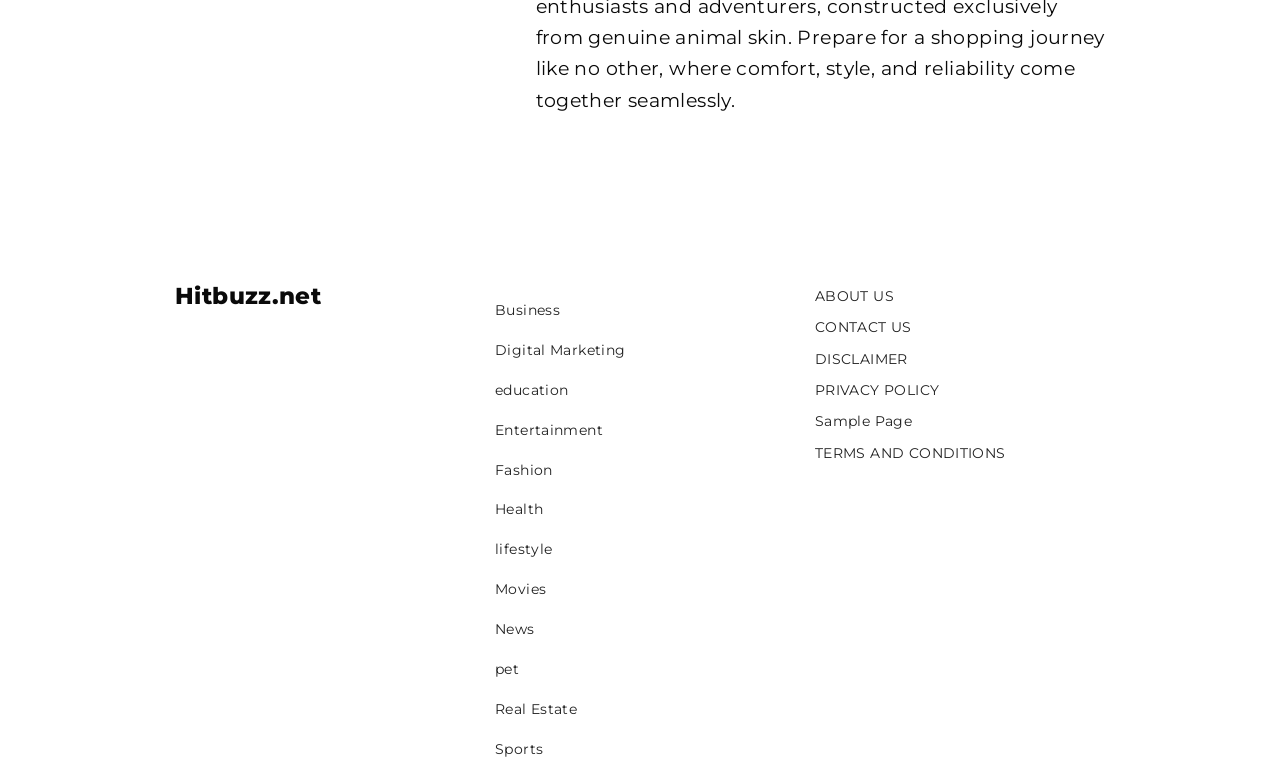Indicate the bounding box coordinates of the element that must be clicked to execute the instruction: "Go to the ABOUT US page". The coordinates should be given as four float numbers between 0 and 1, i.e., [left, top, right, bottom].

[0.637, 0.37, 0.698, 0.394]